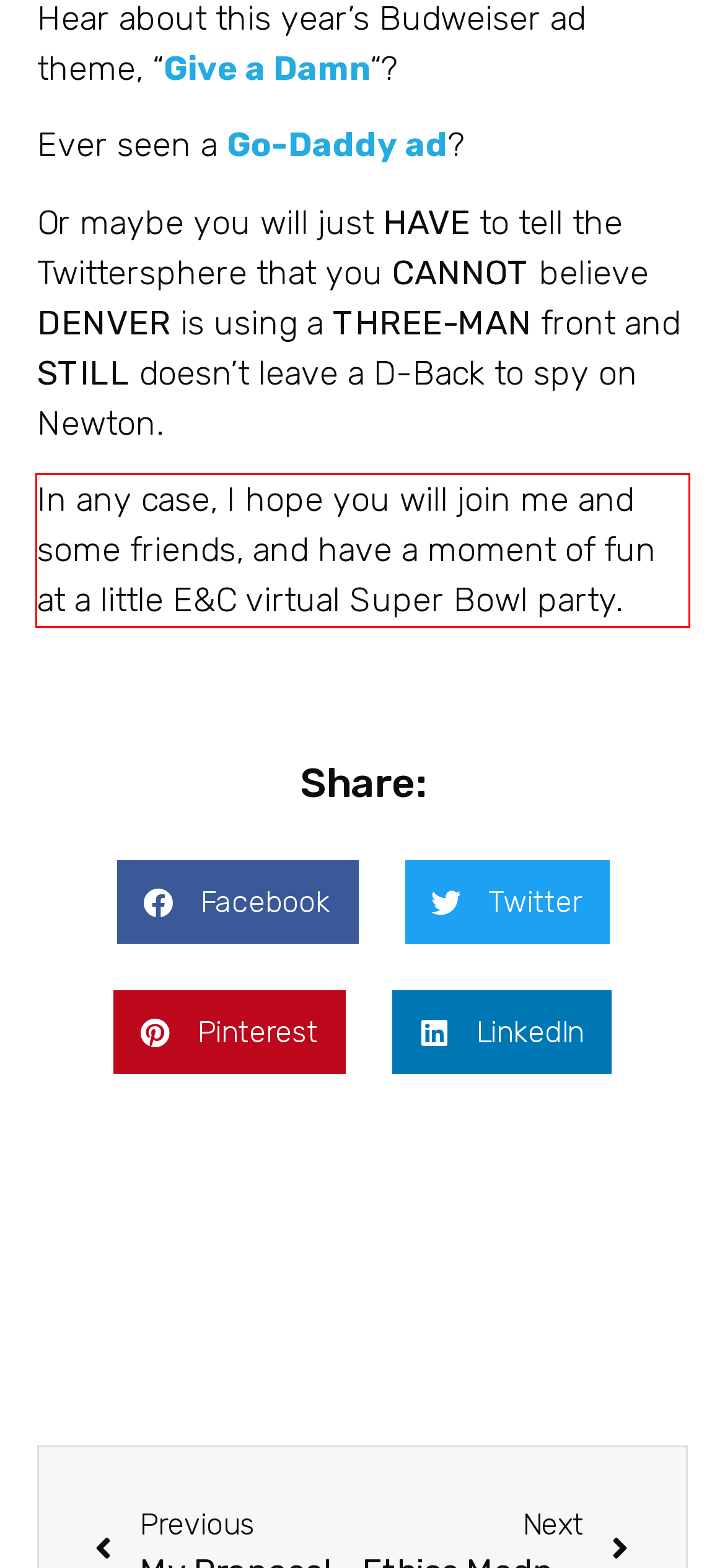There is a UI element on the webpage screenshot marked by a red bounding box. Extract and generate the text content from within this red box.

In any case, I hope you will join me and some friends, and have a moment of fun at a little E&C virtual Super Bowl party.